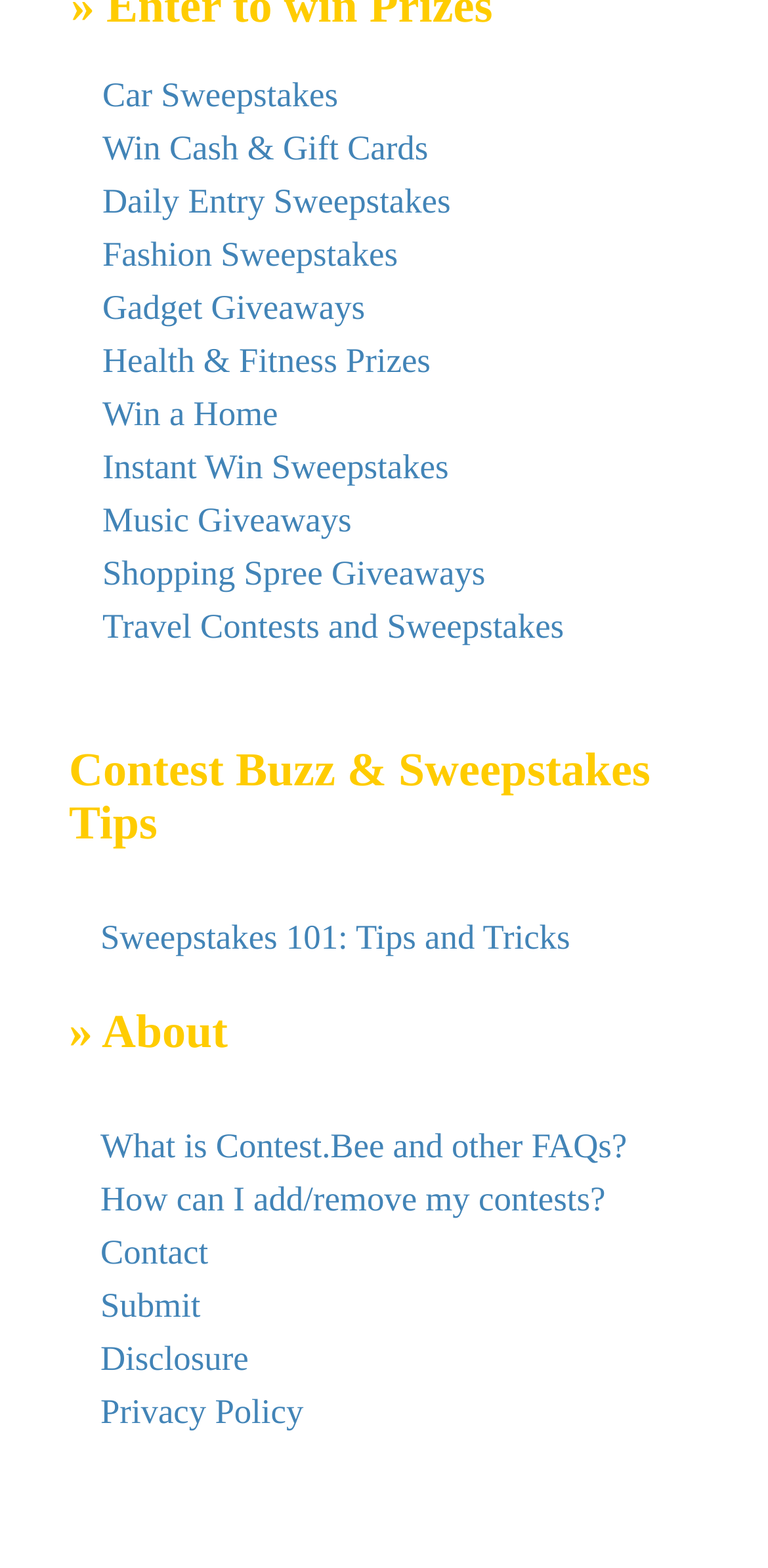What is the last link in the 'About' section?
Could you give a comprehensive explanation in response to this question?

By examining the bounding box coordinates, we can determine the vertical positions of the elements. The link 'Disclosure' has a y1 coordinate of 0.853, which is greater than the y1 coordinates of the other links in the 'About' section. Therefore, it is the last link in the section.